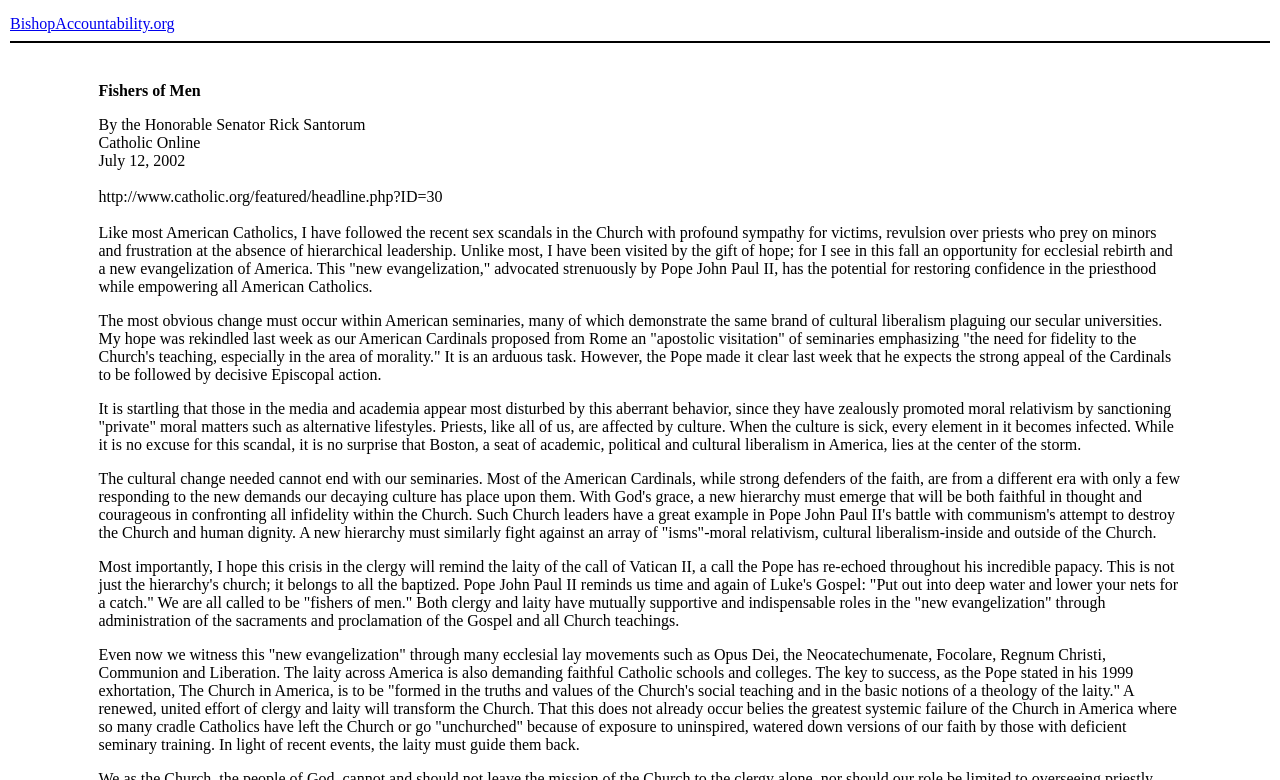Use a single word or phrase to answer the question: What is the name of the document mentioned in the article?

The Church in America